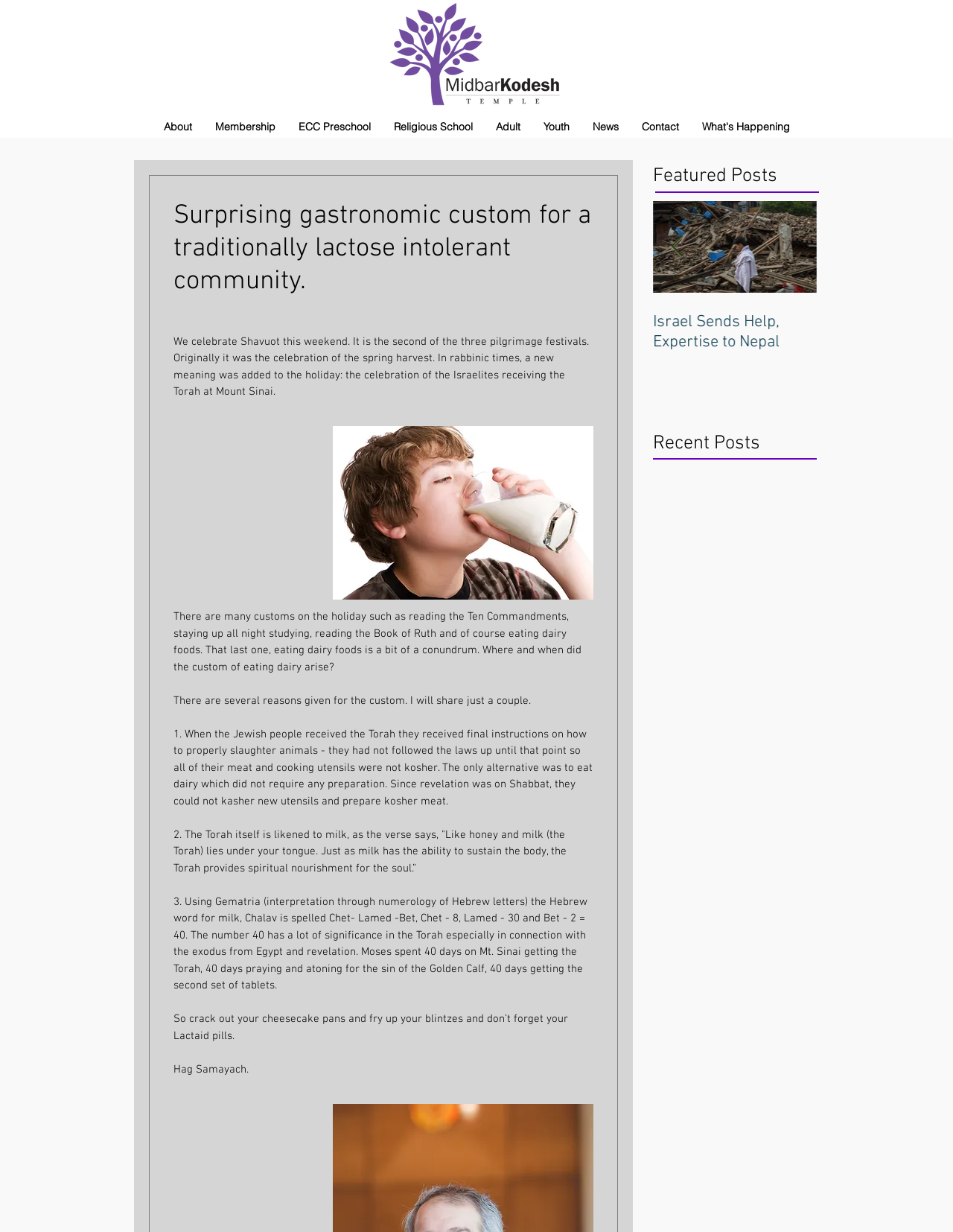Respond to the question with just a single word or phrase: 
What is the name of the preschool mentioned?

ECC Preschool